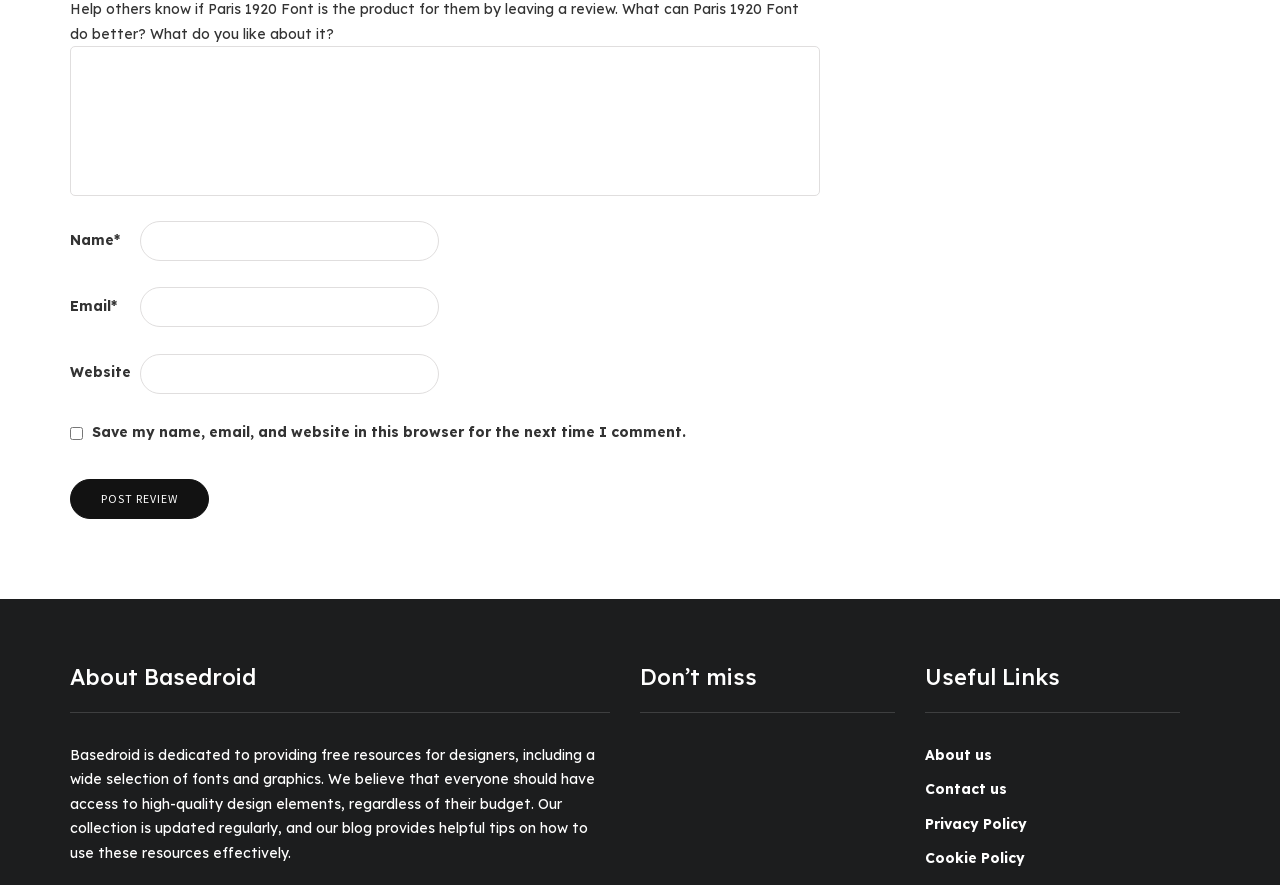Can you find the bounding box coordinates for the element that needs to be clicked to execute this instruction: "Click the post review button"? The coordinates should be given as four float numbers between 0 and 1, i.e., [left, top, right, bottom].

[0.055, 0.542, 0.163, 0.587]